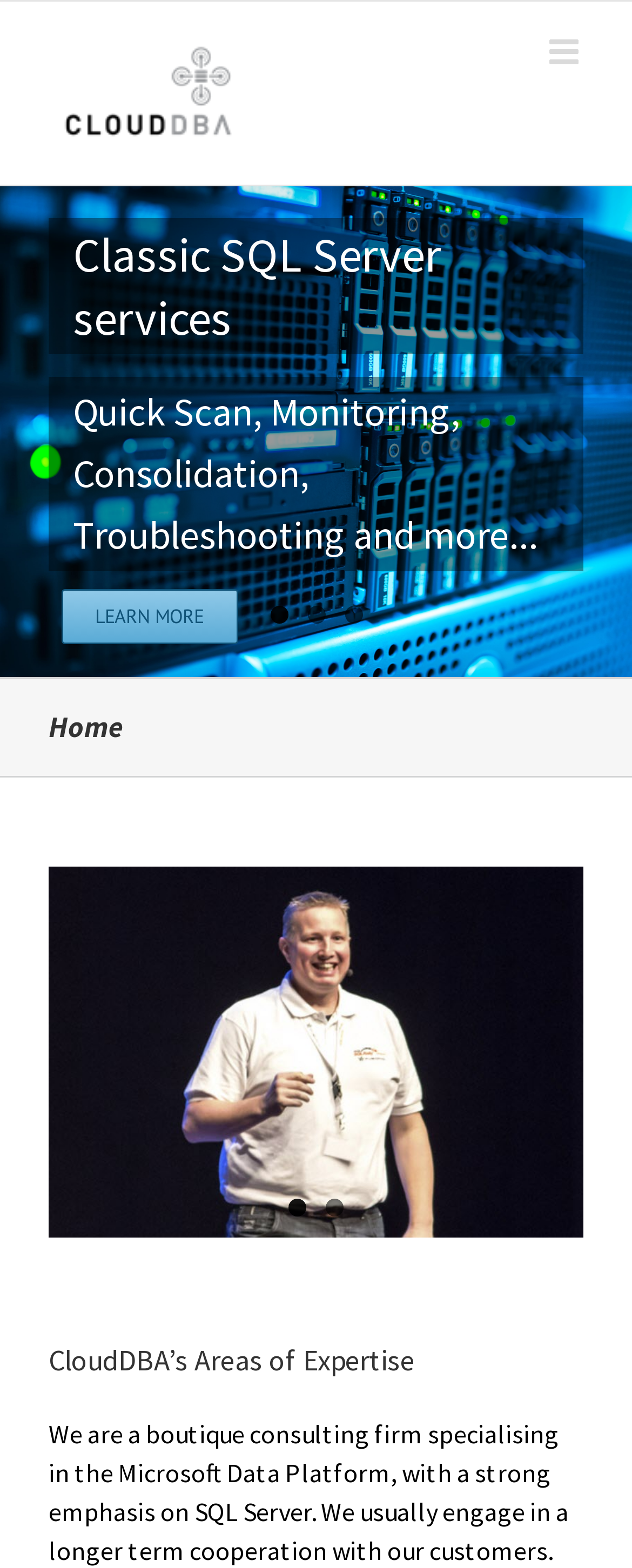Kindly determine the bounding box coordinates of the area that needs to be clicked to fulfill this instruction: "Search for something".

None